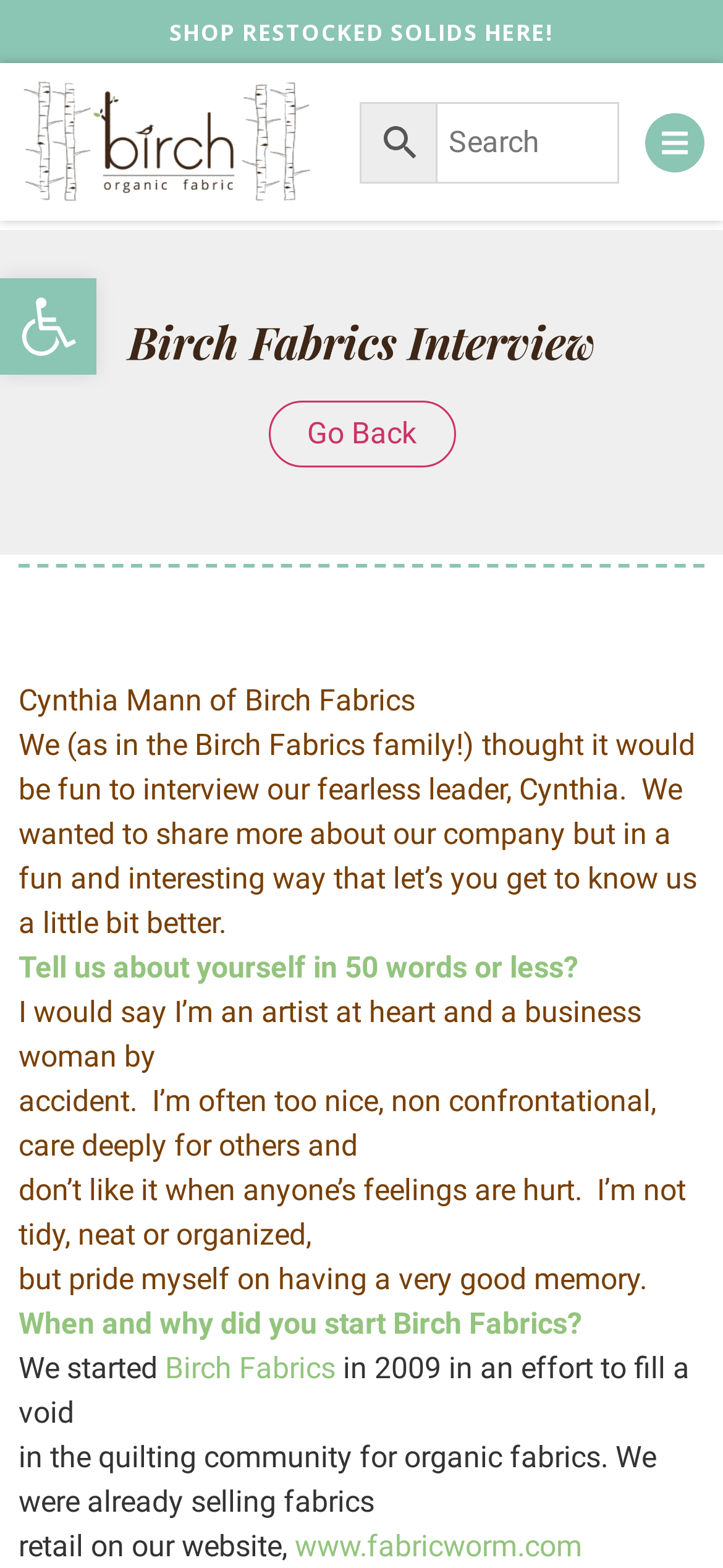What is the name of the person being interviewed?
Look at the webpage screenshot and answer the question with a detailed explanation.

The webpage contains an interview with Cynthia Mann, the fearless leader of Birch Fabrics, as indicated by the StaticText element with the text 'Cynthia Mann of Birch Fabrics'.